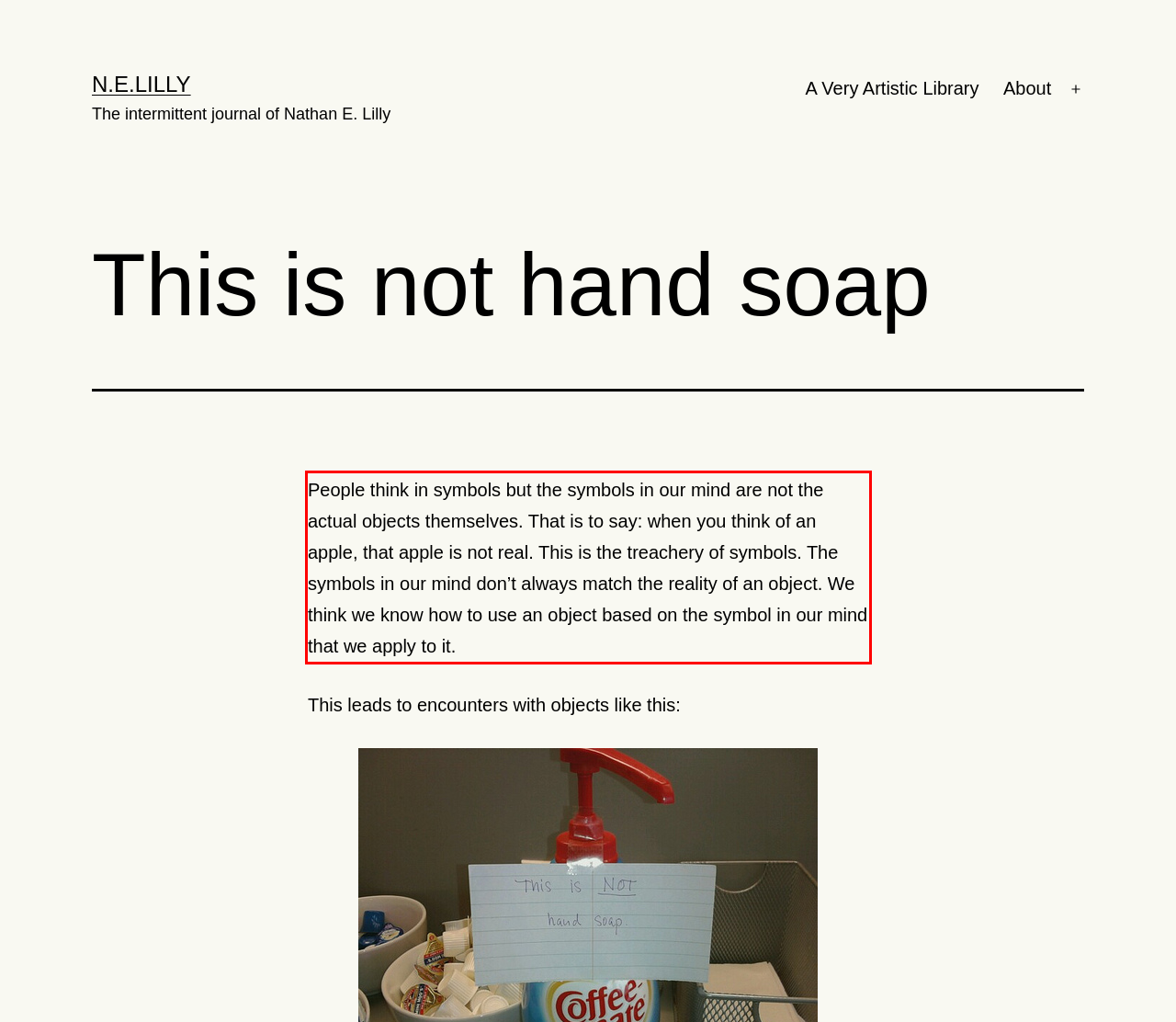Given a screenshot of a webpage with a red bounding box, extract the text content from the UI element inside the red bounding box.

People think in symbols but the symbols in our mind are not the actual objects themselves. That is to say: when you think of an apple, that apple is not real. This is the treachery of symbols. The symbols in our mind don’t always match the reality of an object. We think we know how to use an object based on the symbol in our mind that we apply to it.